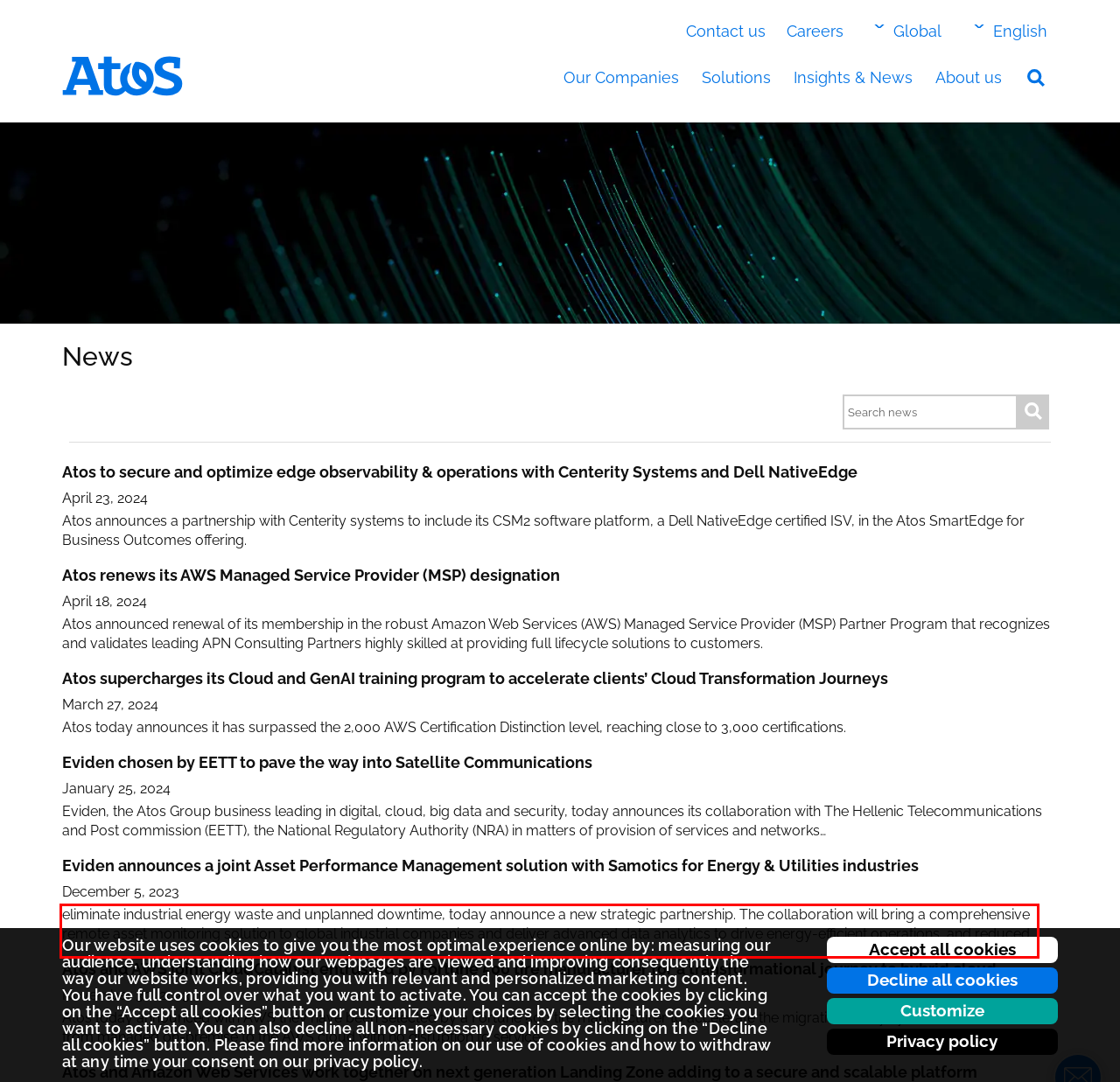You have a screenshot of a webpage where a UI element is enclosed in a red rectangle. Perform OCR to capture the text inside this red rectangle.

eliminate industrial energy waste and unplanned downtime, today announce a new strategic partnership. The collaboration will bring a comprehensive remote asset monitoring solution to global industrial companies and deliver advanced data analytics to drive energy-efficient operations, and reduced…